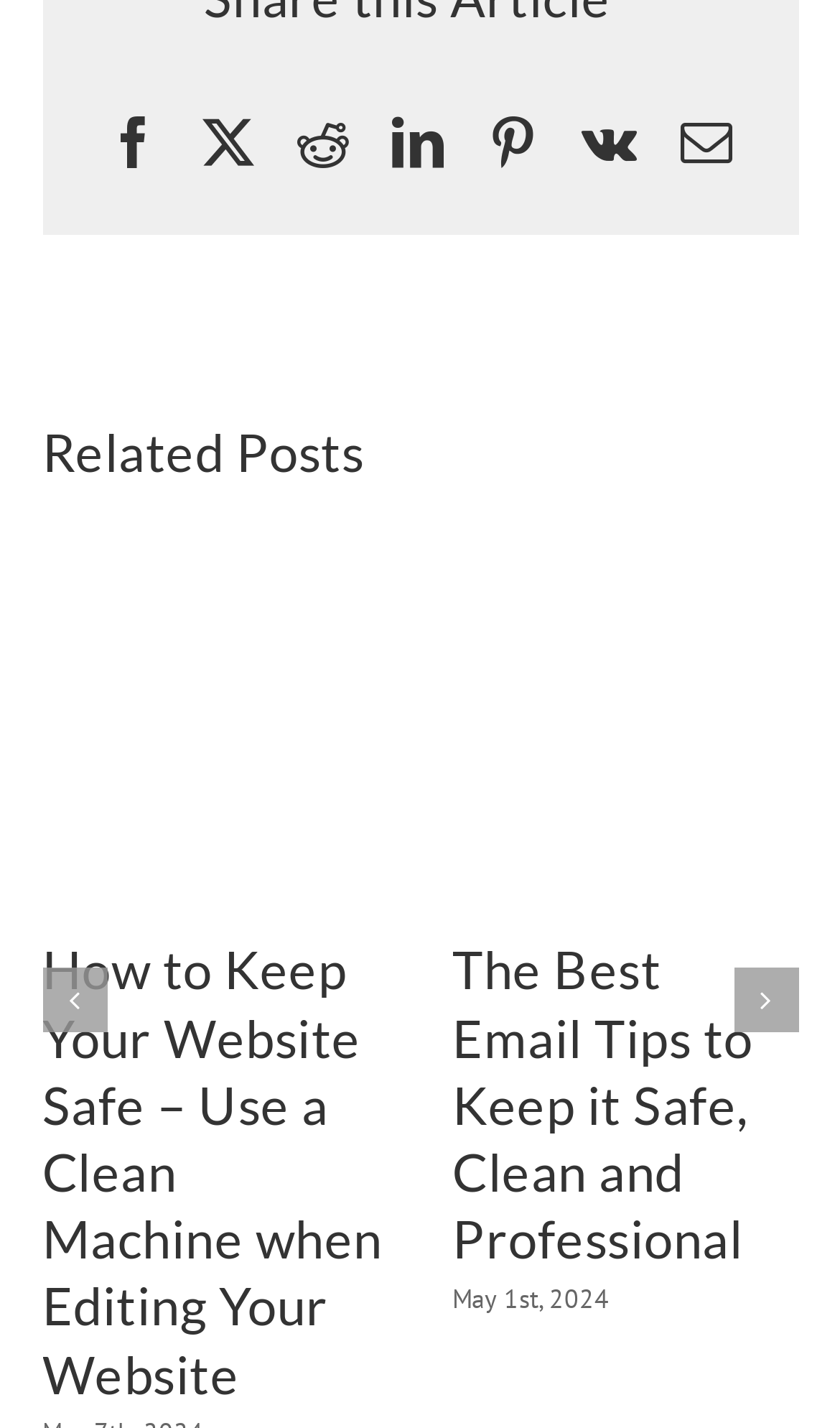Please reply with a single word or brief phrase to the question: 
How many slides are available?

6